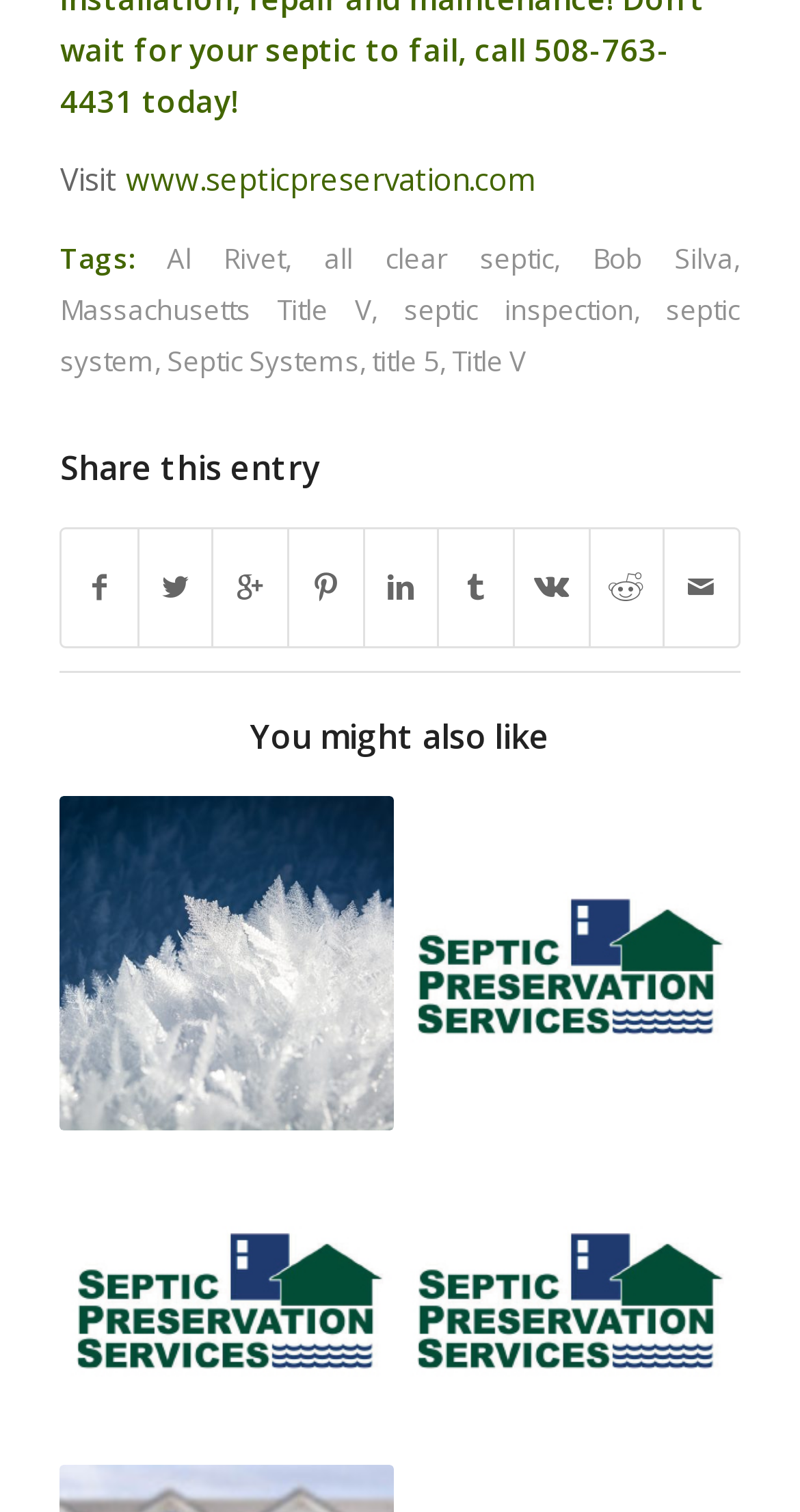Show the bounding box coordinates for the element that needs to be clicked to execute the following instruction: "Read about Al Rivet". Provide the coordinates in the form of four float numbers between 0 and 1, i.e., [left, top, right, bottom].

[0.208, 0.158, 0.357, 0.183]